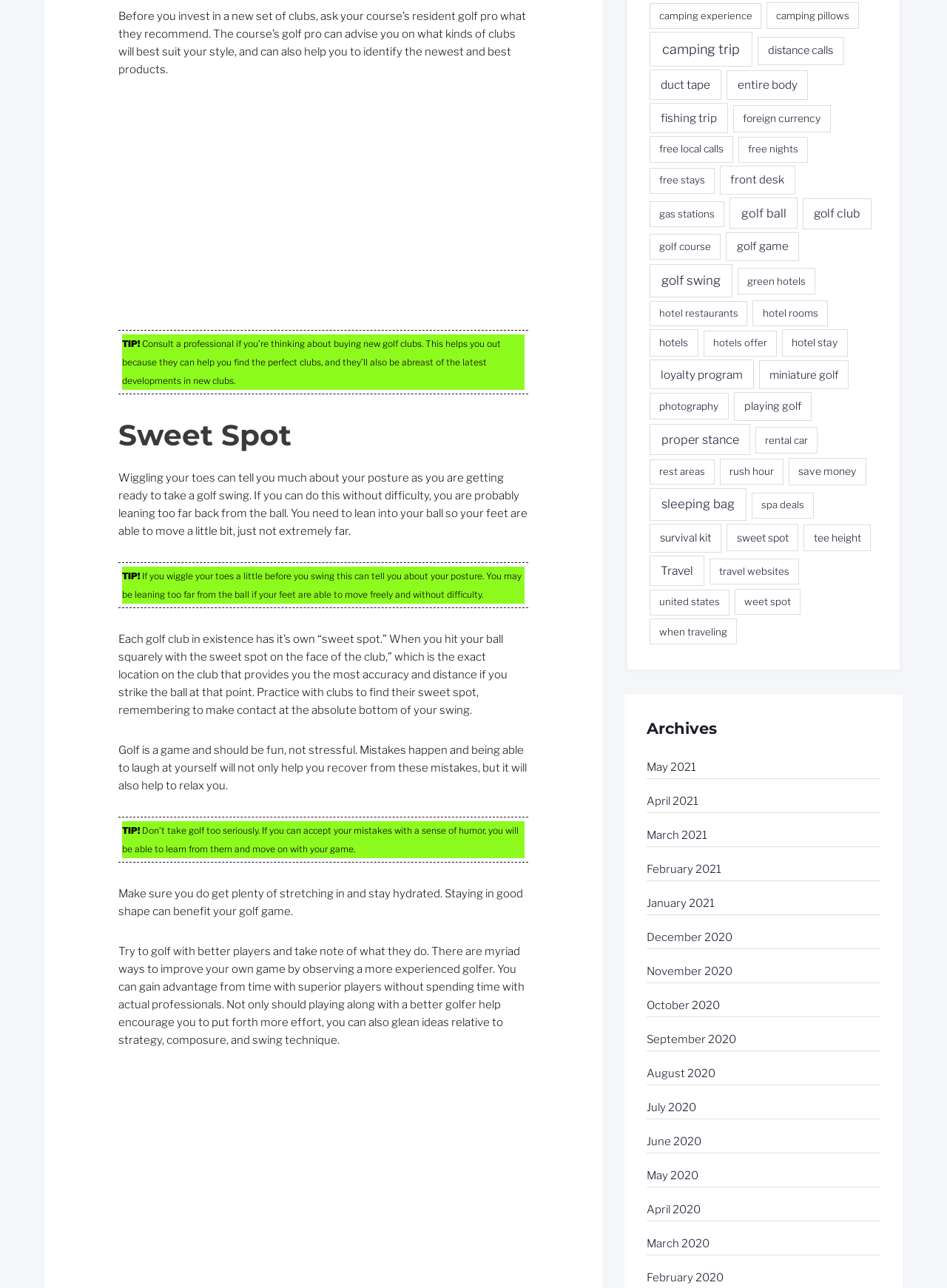Provide the bounding box coordinates for the area that should be clicked to complete the instruction: "Follow the 'golf club' link".

[0.848, 0.154, 0.92, 0.178]